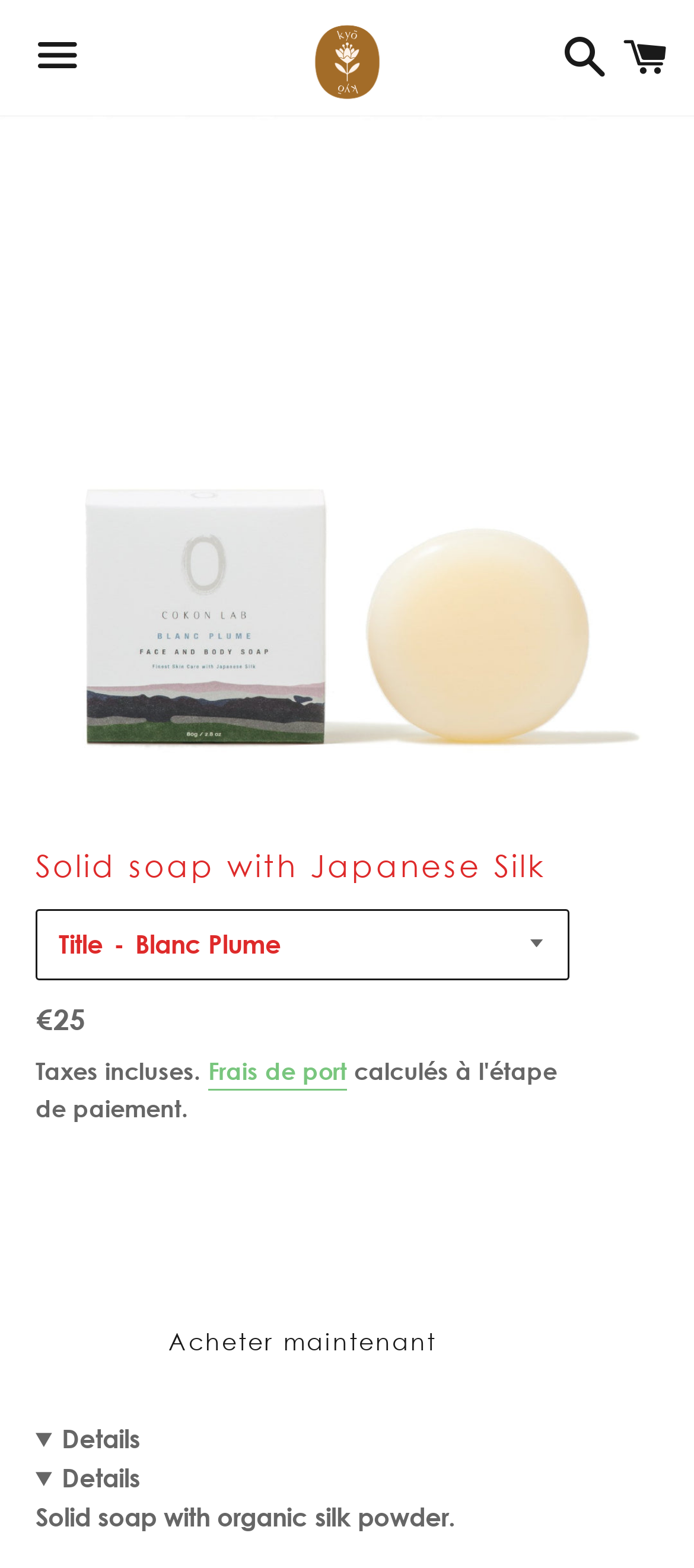Highlight the bounding box of the UI element that corresponds to this description: "alt="kyo journal"".

[0.342, 0.0, 0.658, 0.074]